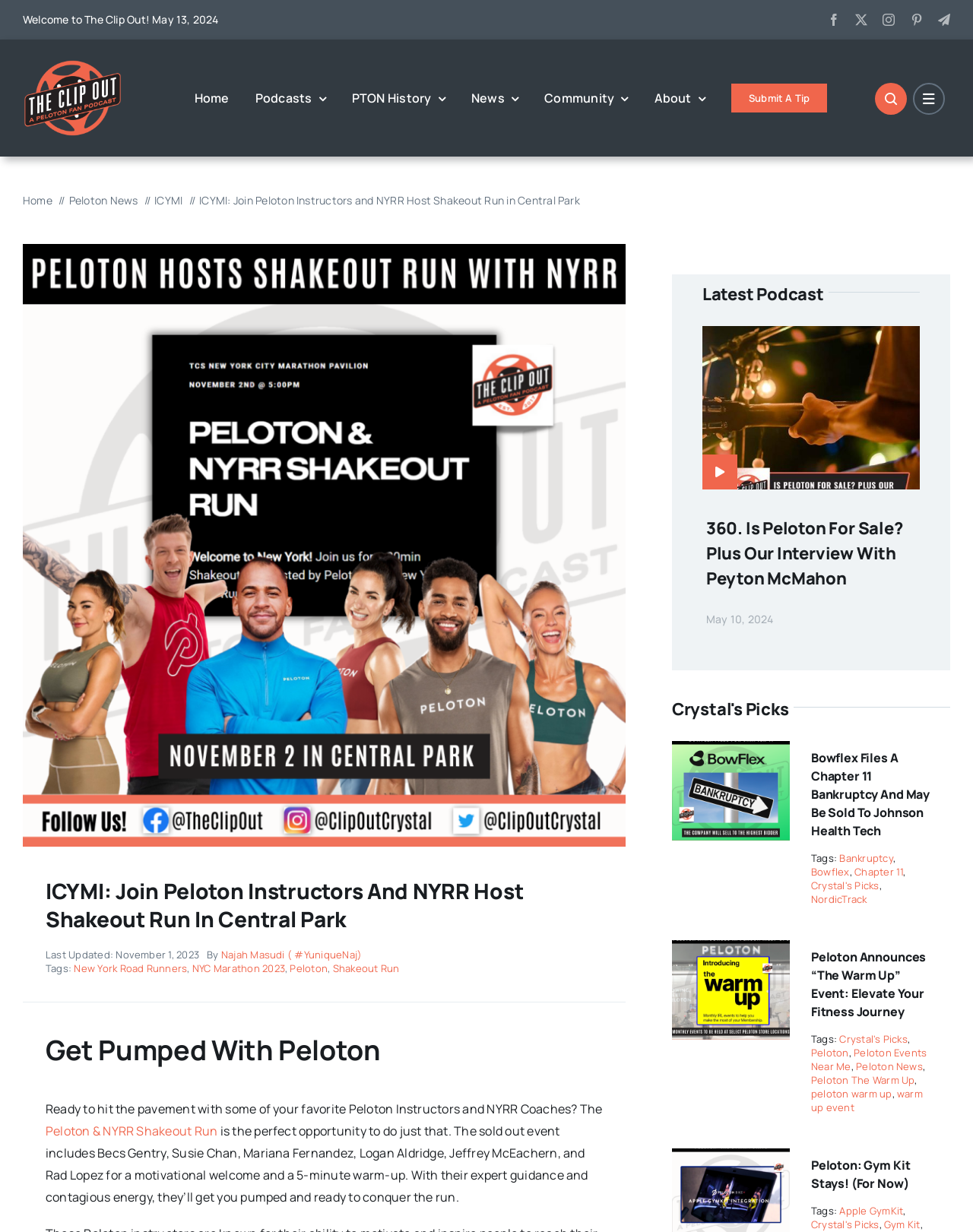Find the bounding box coordinates for the area that must be clicked to perform this action: "Read the latest podcast".

[0.722, 0.265, 0.945, 0.397]